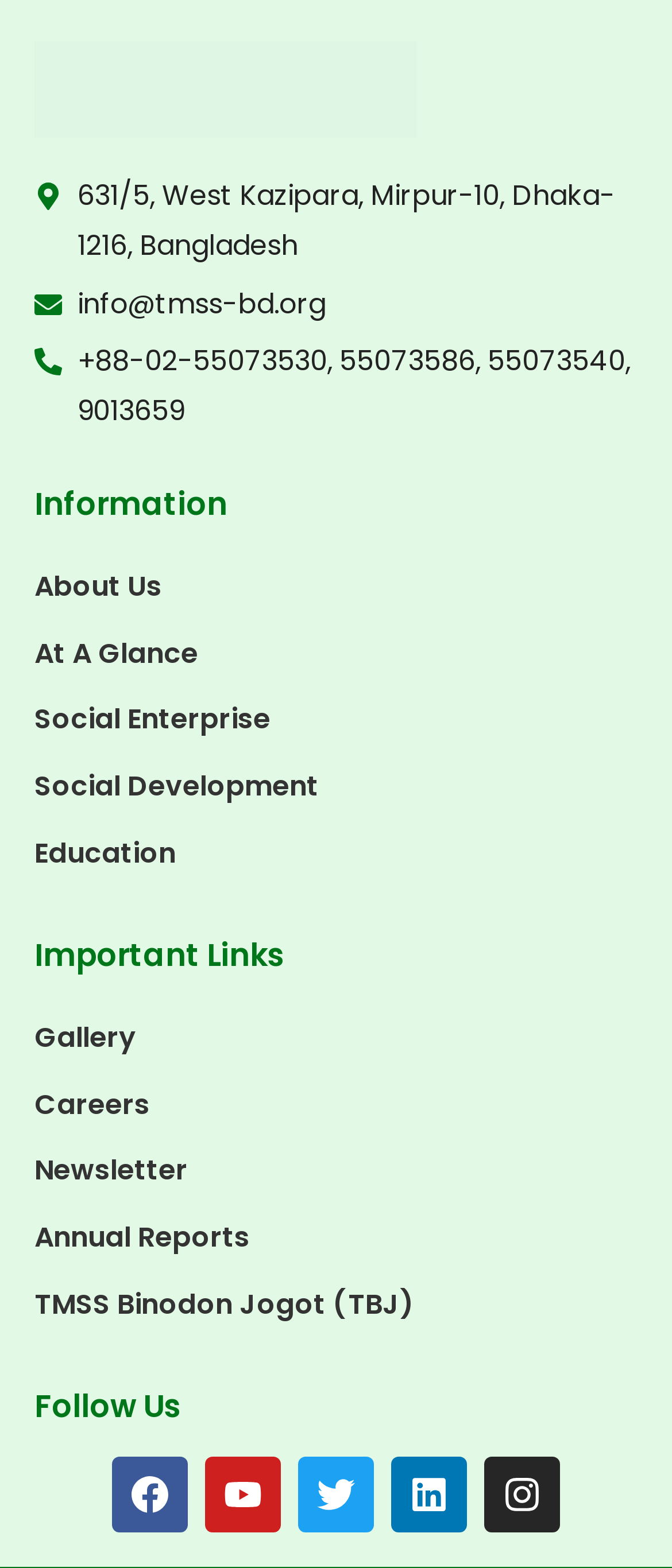What social media platforms can TMSS be followed on? Please answer the question using a single word or phrase based on the image.

Facebook, Youtube, Linkedin